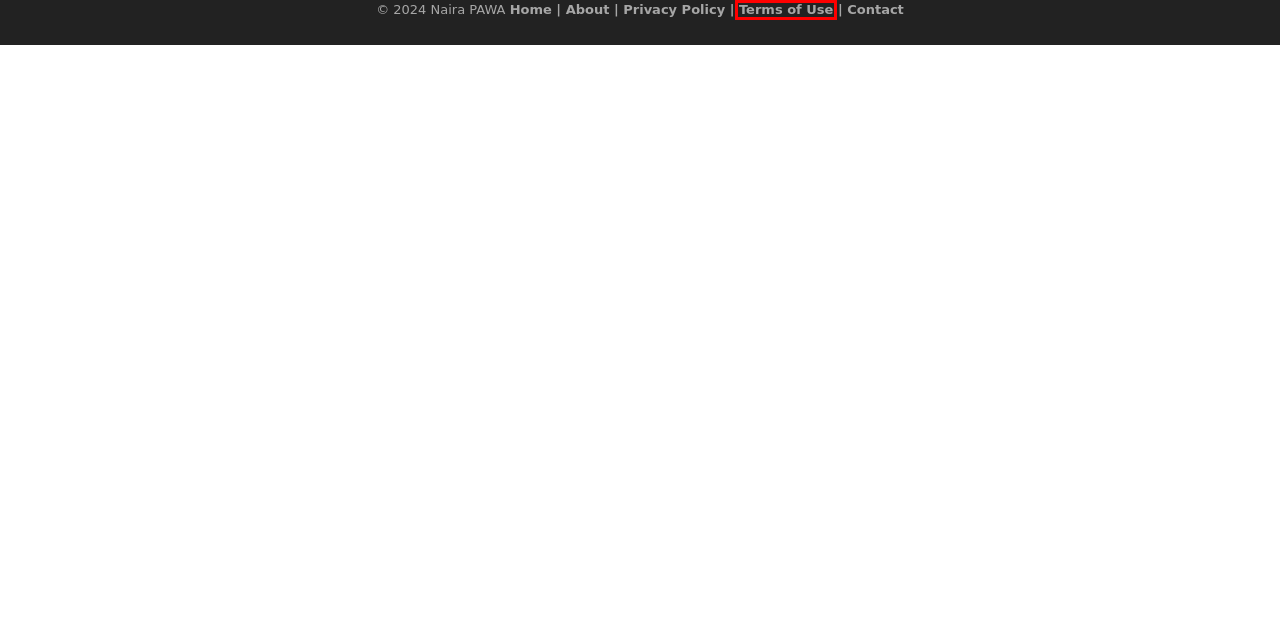You are presented with a screenshot of a webpage with a red bounding box. Select the webpage description that most closely matches the new webpage after clicking the element inside the red bounding box. The options are:
A. About Us - Naira PAWA
B. Terms of Use - Naira PAWA
C. May 2024 - Naira PAWA
D. Contact - Naira PAWA
E. Low-Cost Business Ideas with High Profit in Nigeria - NairaPawa.com.ng
F. Hello world! - Naira PAWA
G. Uncategorized Archives - Naira PAWA
H. Privacy Policy - Naira PAWA

B